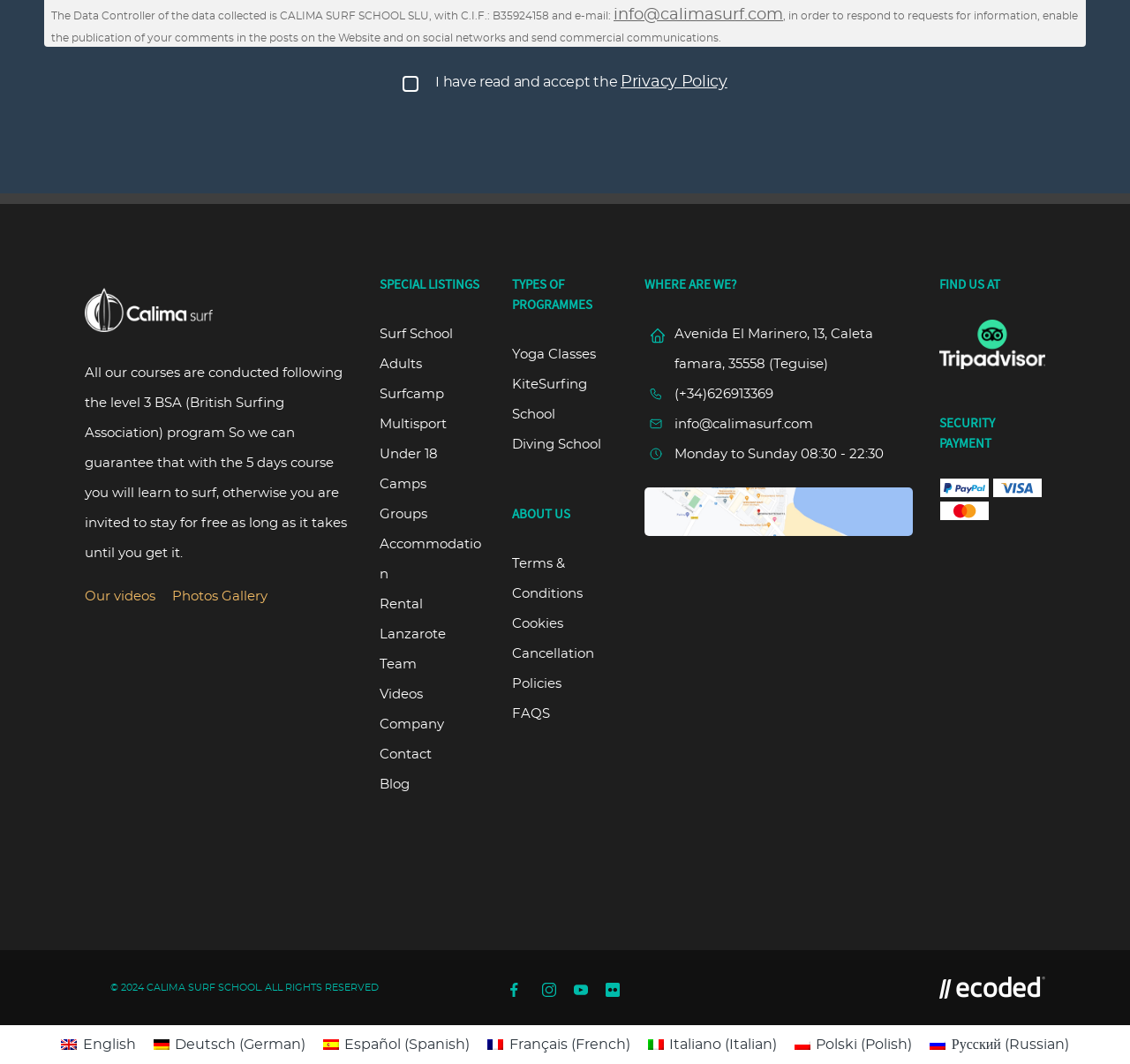Please specify the bounding box coordinates of the clickable region necessary for completing the following instruction: "Click the 'Logotipo calimasurf' link". The coordinates must consist of four float numbers between 0 and 1, i.e., [left, top, right, bottom].

[0.075, 0.285, 0.188, 0.297]